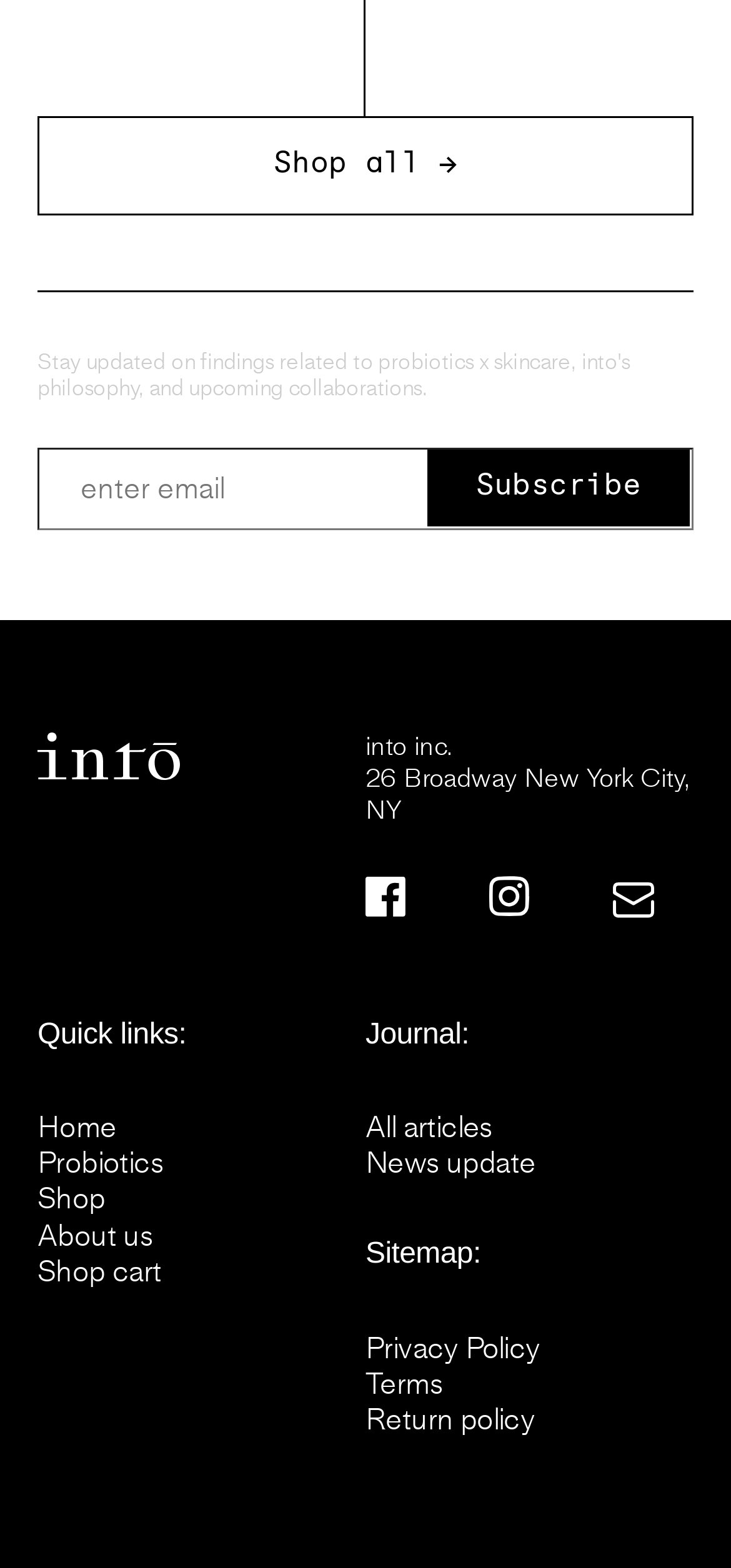Using the element description Link to home page., predict the bounding box coordinates for the UI element. Provide the coordinates in (top-left x, top-left y, bottom-right x, bottom-right y) format with values ranging from 0 to 1.

[0.051, 0.467, 0.5, 0.581]